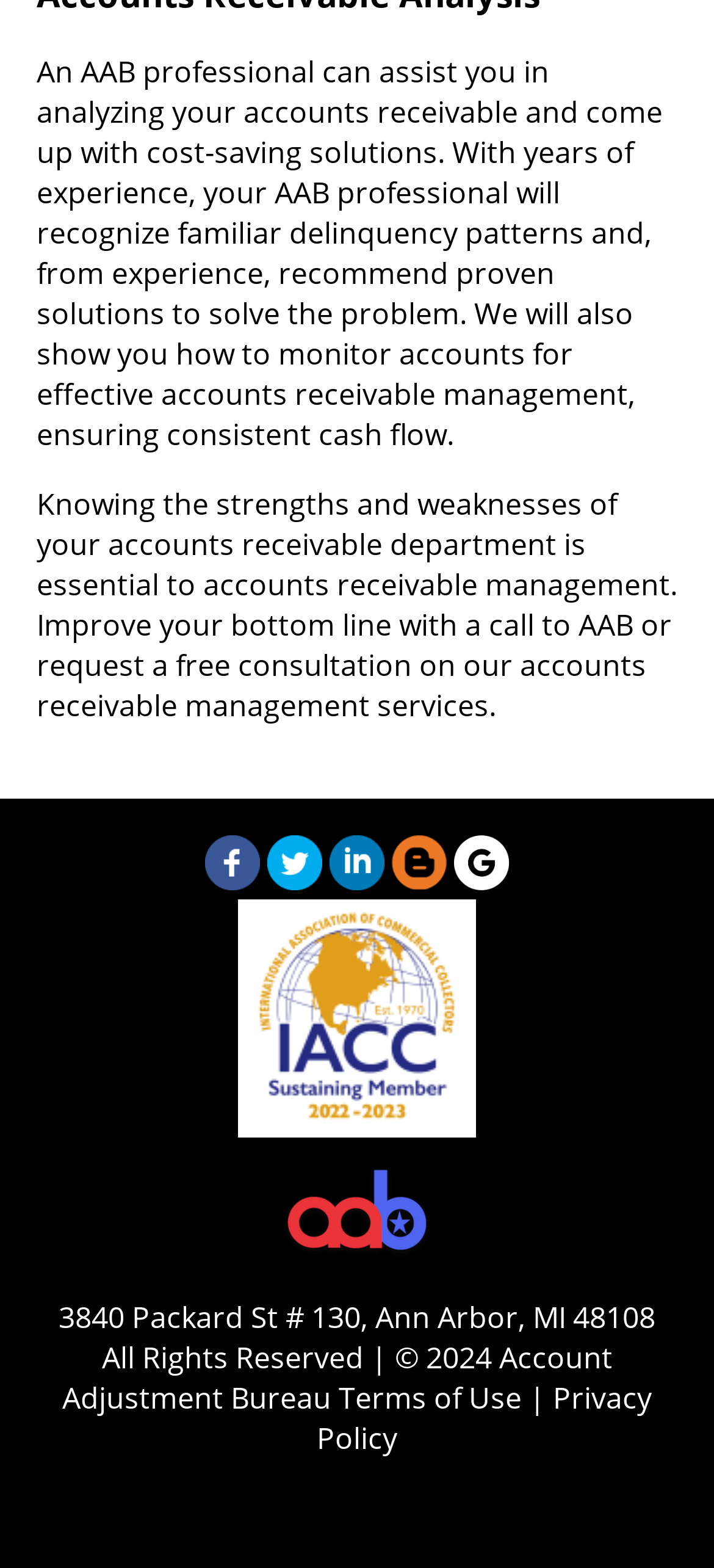Find the bounding box of the UI element described as: "alt="Account Adjustment Bureau Blog"". The bounding box coordinates should be given as four float values between 0 and 1, i.e., [left, top, right, bottom].

[0.549, 0.548, 0.636, 0.573]